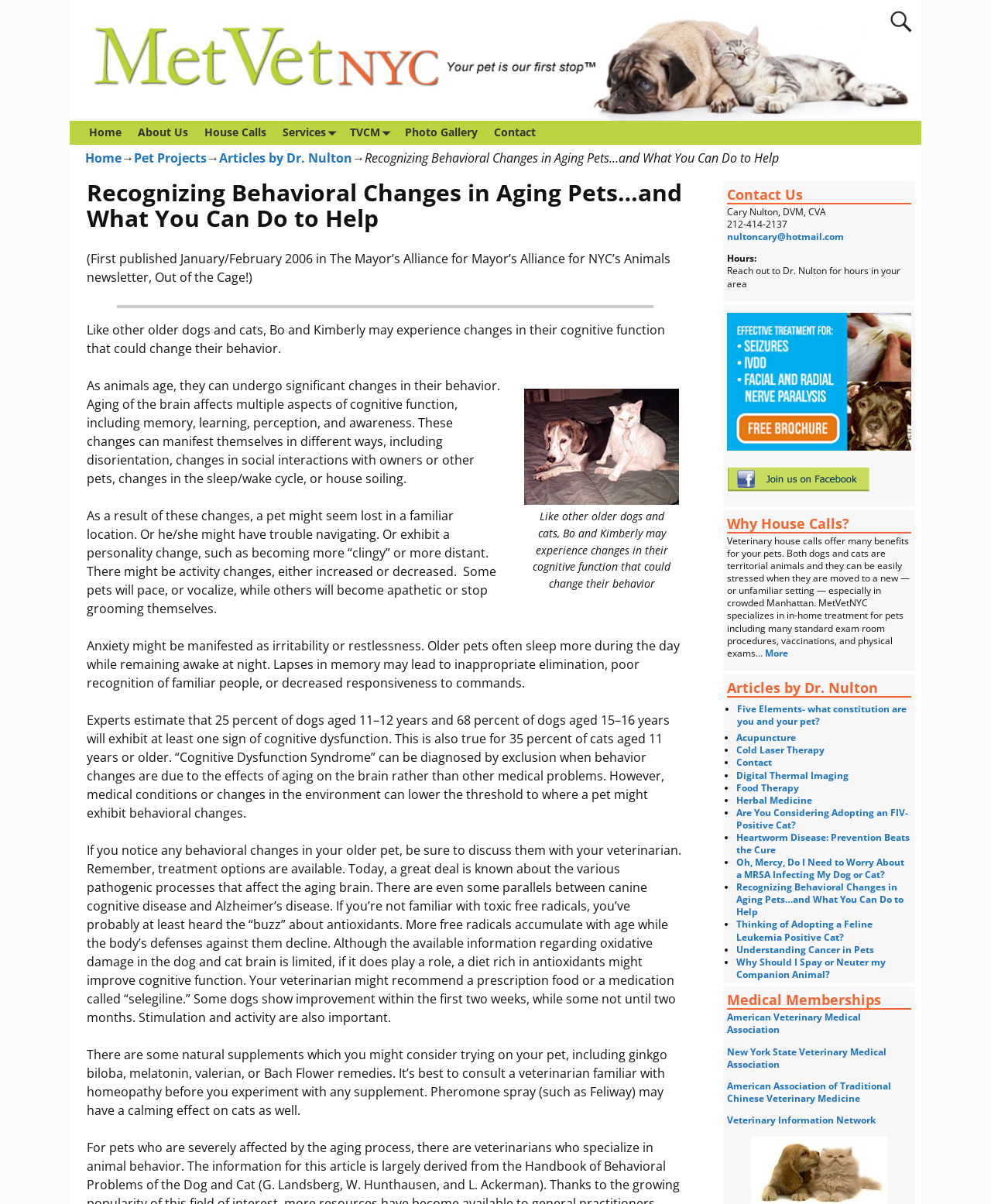Locate the bounding box coordinates of the clickable region to complete the following instruction: "learn more about house calls."

[0.772, 0.537, 0.798, 0.548]